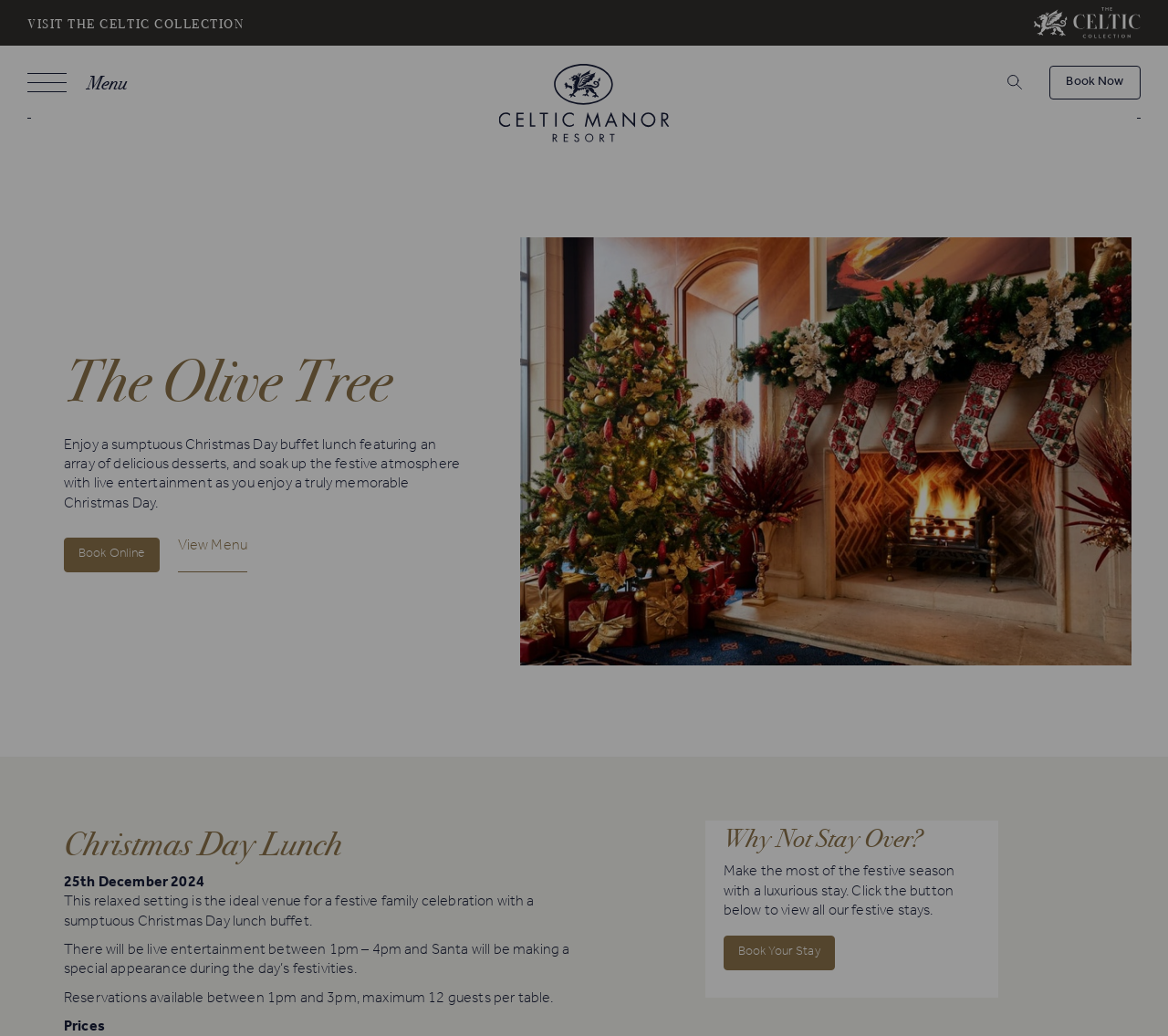Using the webpage screenshot and the element description Visit The Celtic Collection, determine the bounding box coordinates. Specify the coordinates in the format (top-left x, top-left y, bottom-right x, bottom-right y) with values ranging from 0 to 1.

[0.023, 0.014, 0.209, 0.03]